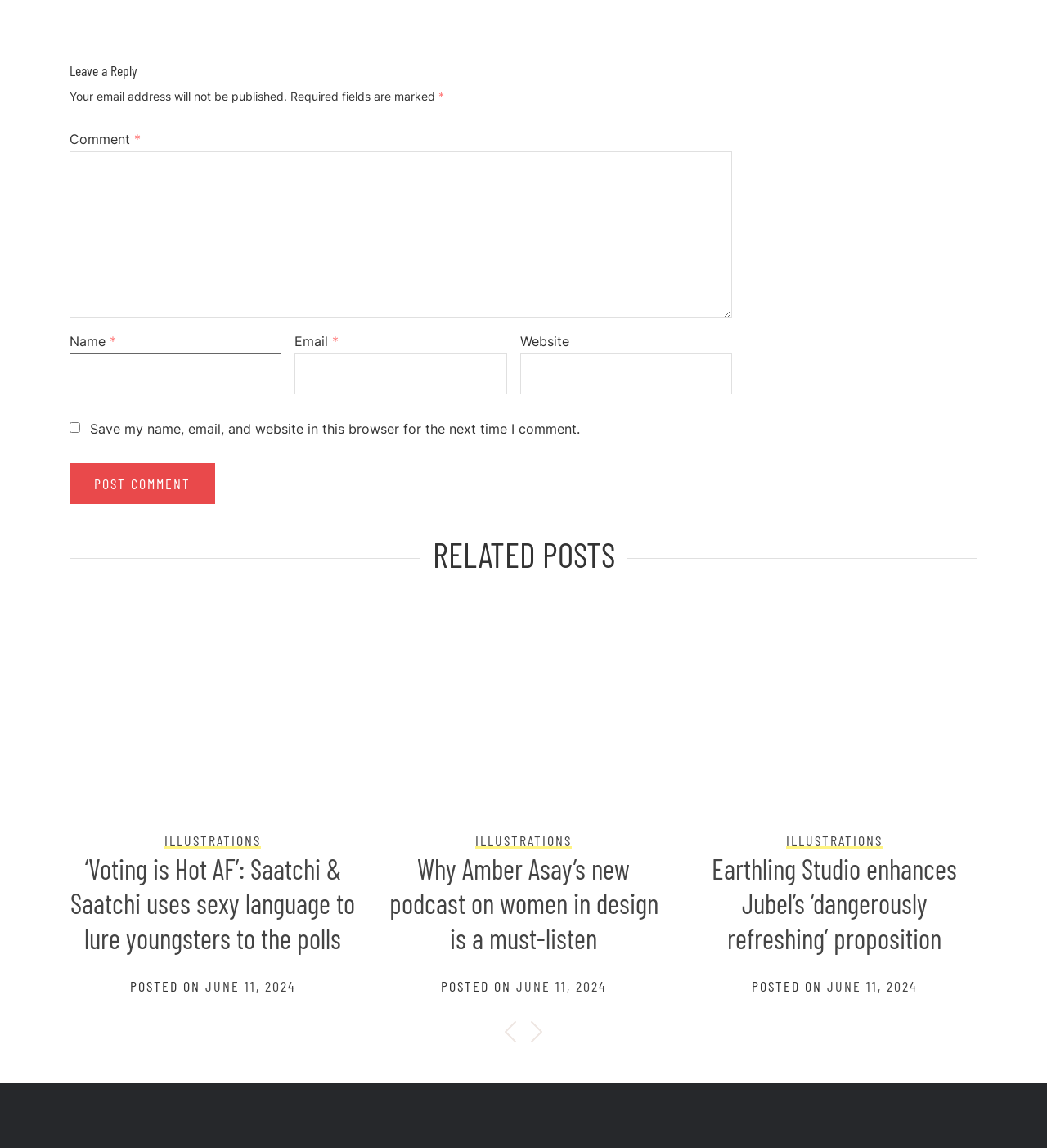Identify the bounding box coordinates of the region I need to click to complete this instruction: "Click on 'ADSR launches Contemporary Pop presets pack for Hexcel'".

None